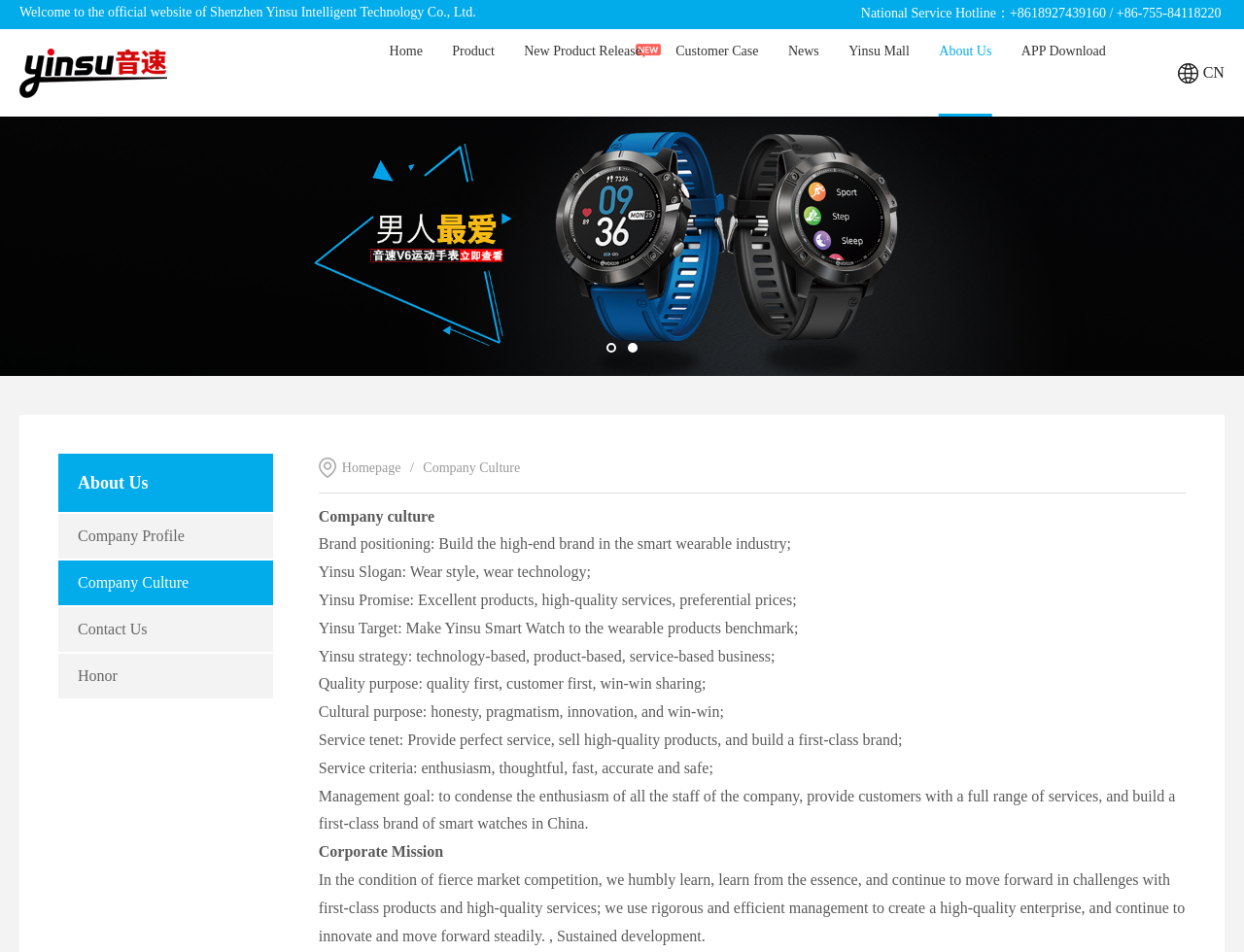Show the bounding box coordinates for the element that needs to be clicked to execute the following instruction: "View the 'Company Profile'". Provide the coordinates in the form of four float numbers between 0 and 1, i.e., [left, top, right, bottom].

[0.252, 0.153, 0.329, 0.195]